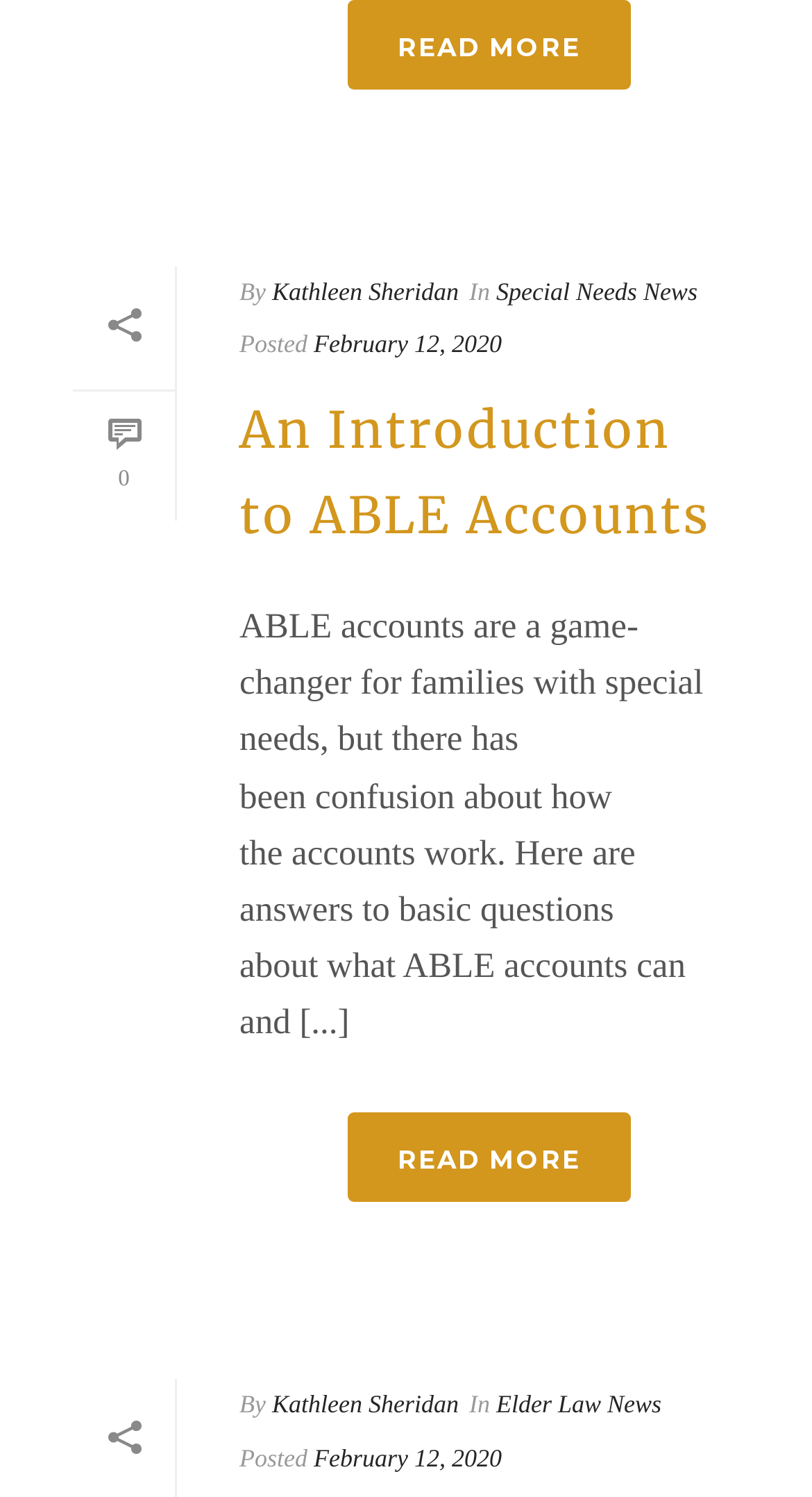Please mark the bounding box coordinates of the area that should be clicked to carry out the instruction: "Check the date of the article".

[0.386, 0.22, 0.618, 0.24]